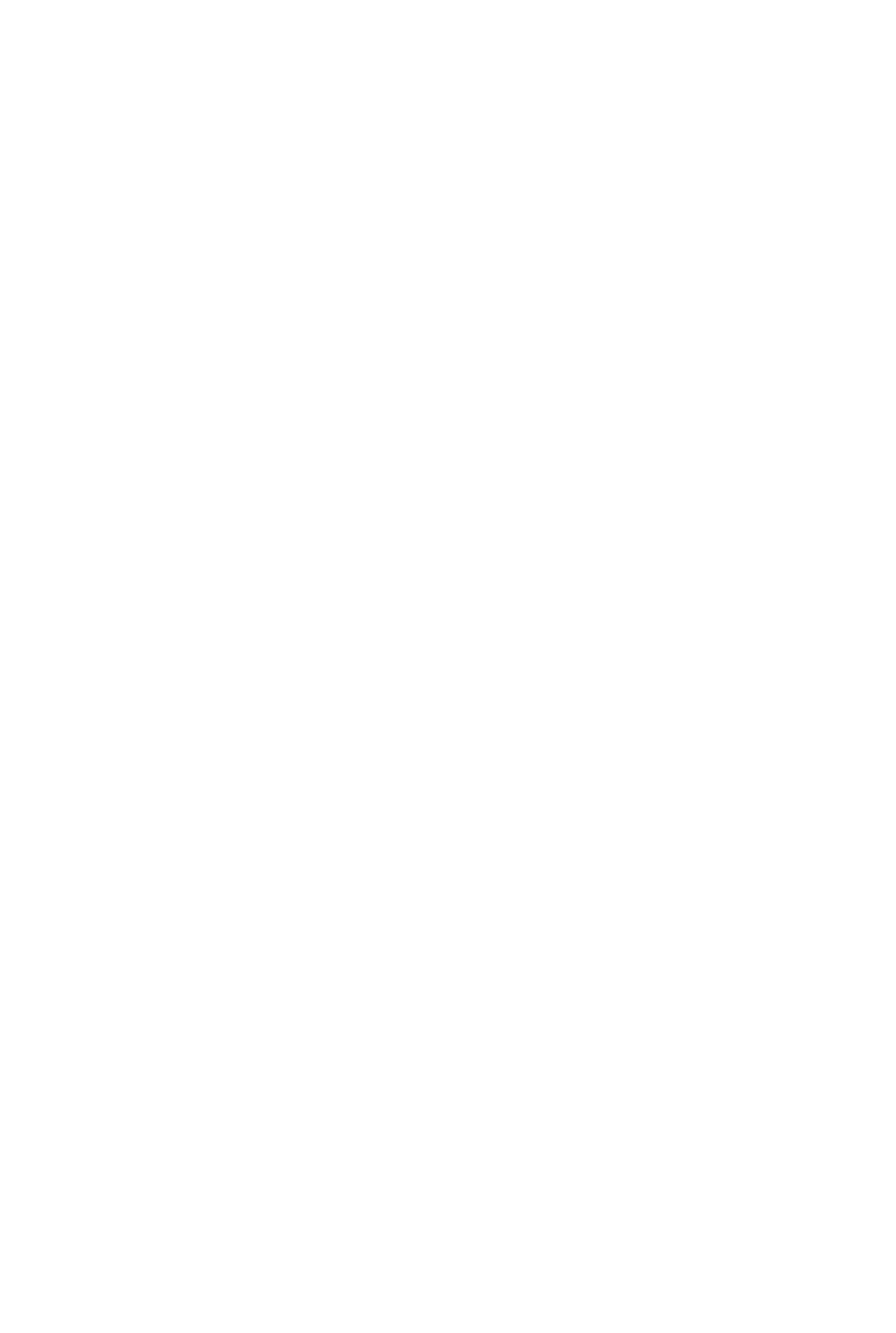What is the purpose of custom shaders?
Answer with a single word or short phrase according to what you see in the image.

For graphics programmers